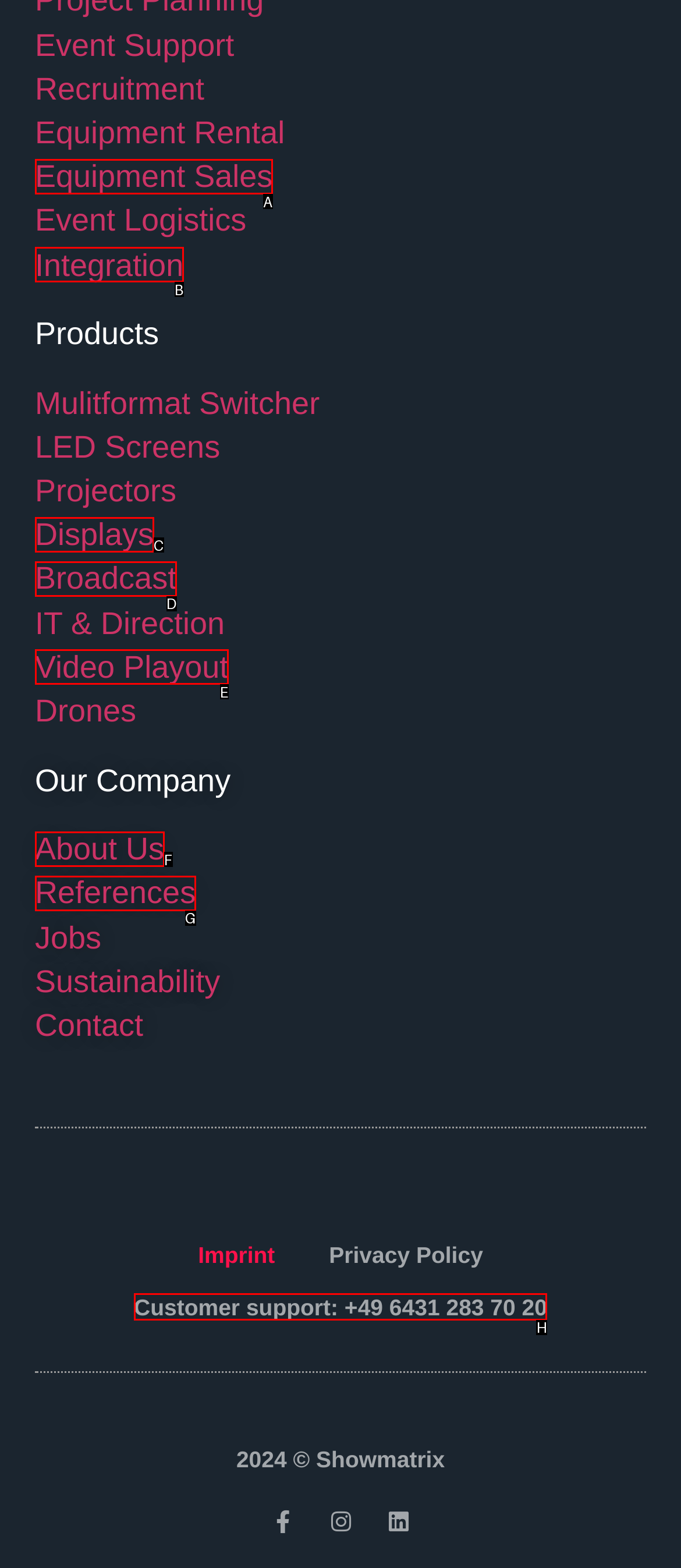For the given instruction: Contact customer support, determine which boxed UI element should be clicked. Answer with the letter of the corresponding option directly.

H